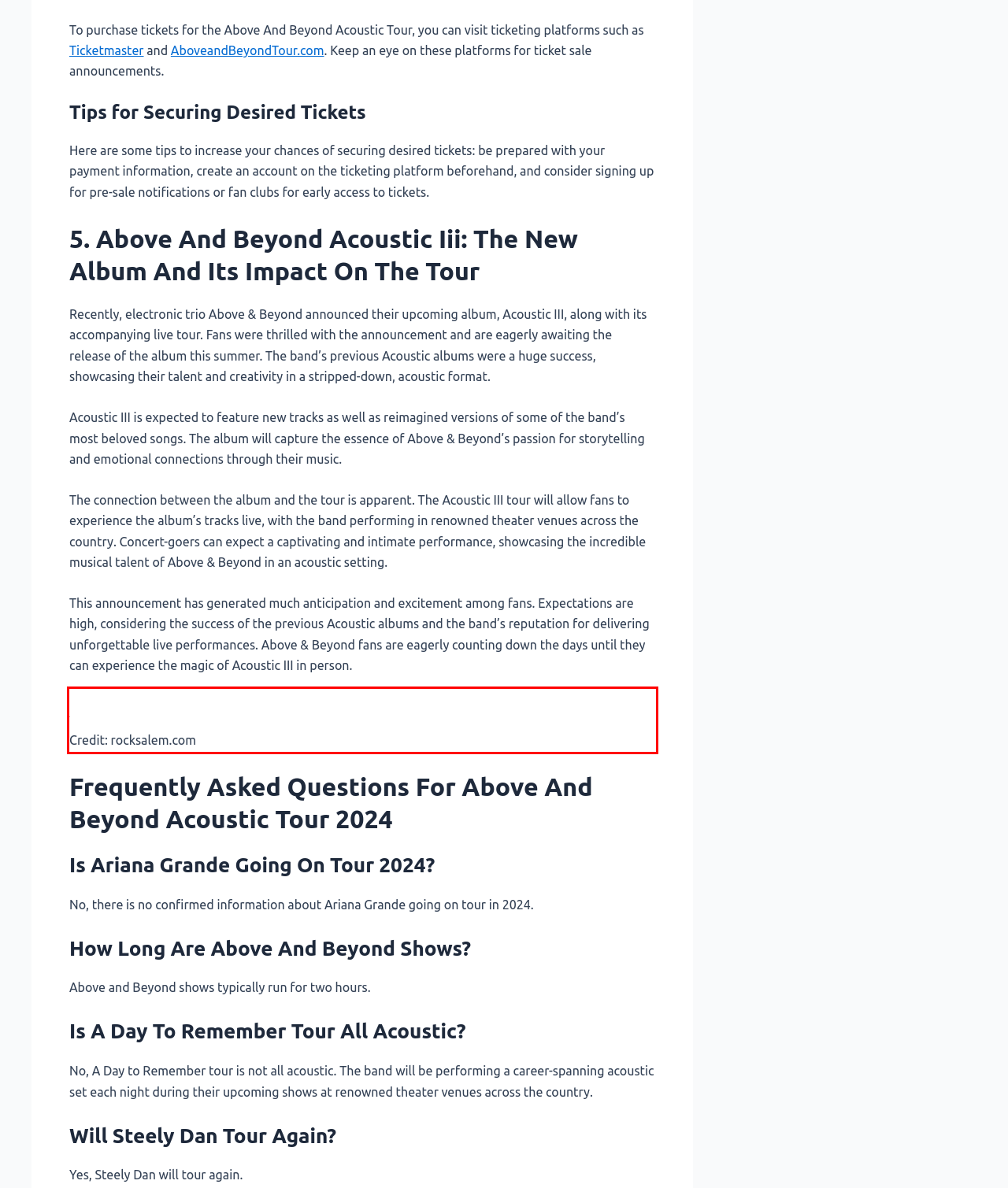Within the provided webpage screenshot, find the red rectangle bounding box and perform OCR to obtain the text content.

Get ready to be captivated by the mesmerizing melodies of Above & Beyond as they embark on their highly anticipated Acoustic Tour in 2024. This tour promises a unique and intimate experience, with the band delivering a career-spanning acoustic set in prestigious theater venues across the country.